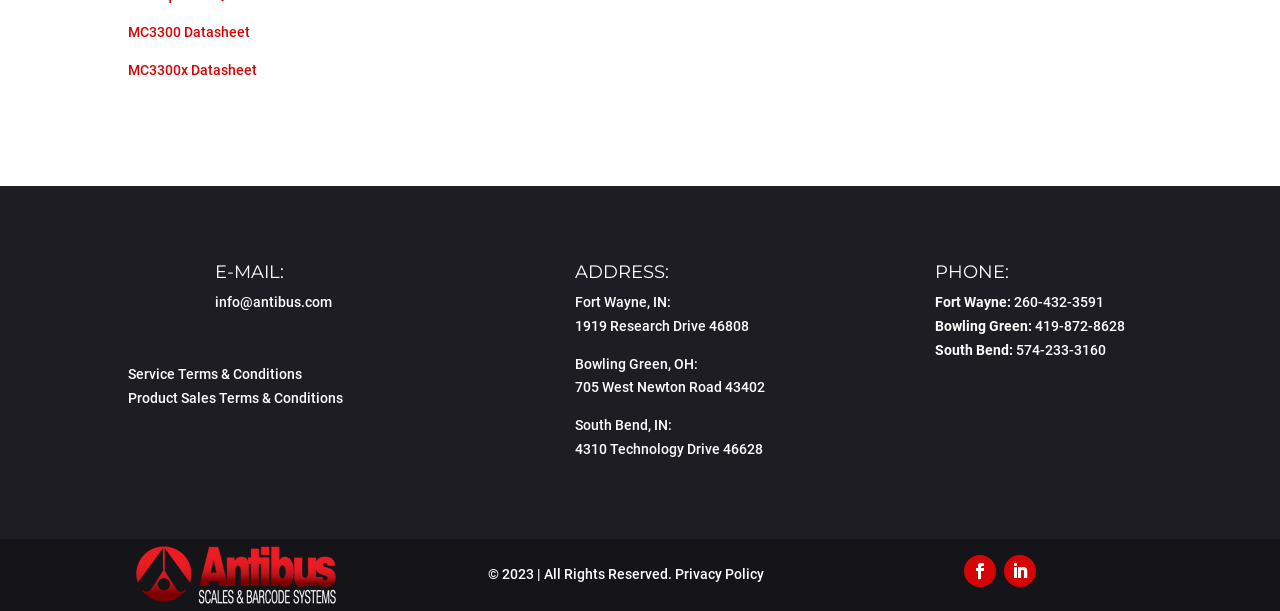Please identify the bounding box coordinates of the element that needs to be clicked to execute the following command: "Call Fort Wayne office". Provide the bounding box using four float numbers between 0 and 1, formatted as [left, top, right, bottom].

[0.792, 0.481, 0.863, 0.507]